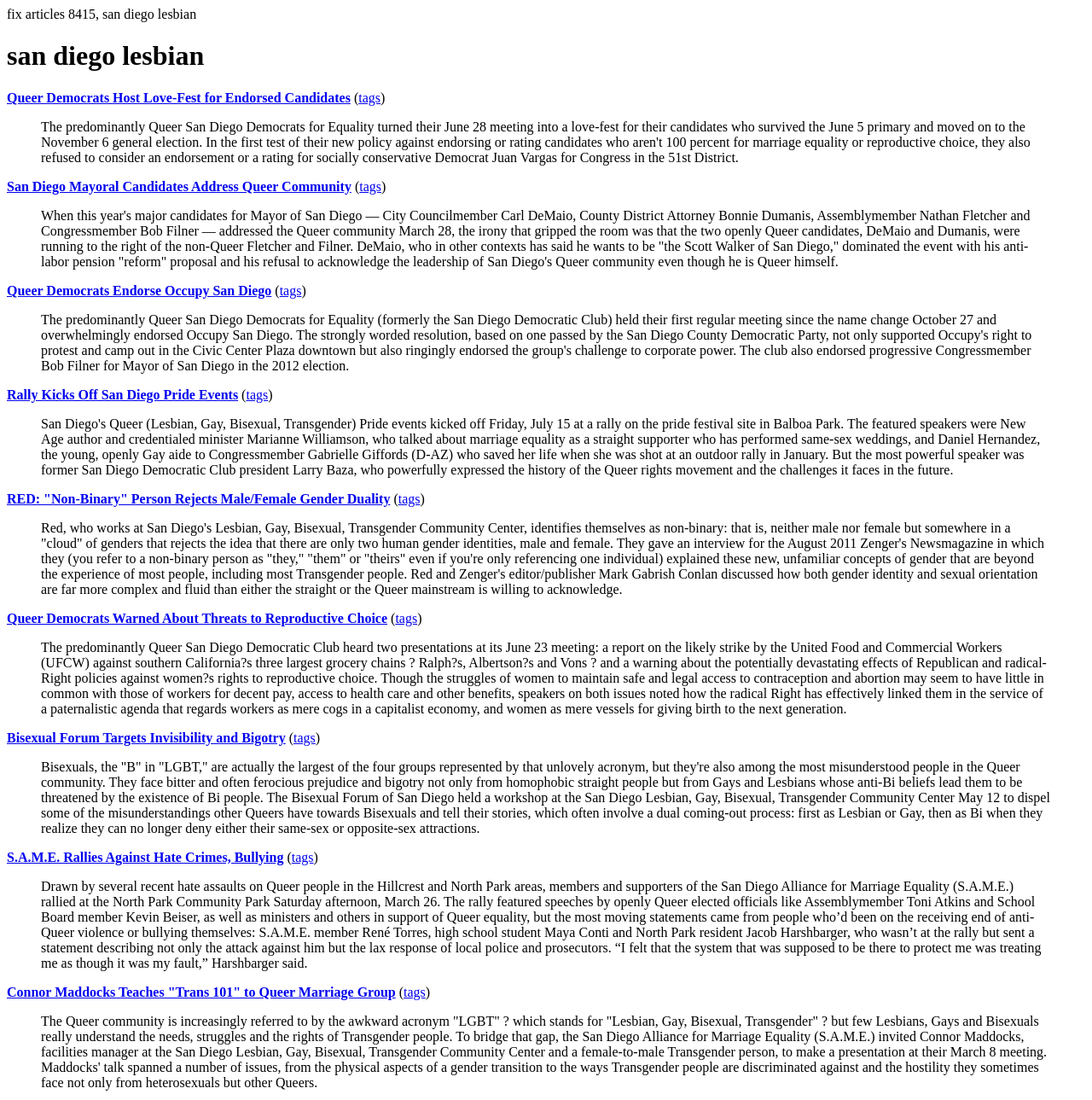How many articles are on the webpage?
Examine the image and provide an in-depth answer to the question.

By counting the number of blockquote elements on the webpage, which typically contain individual articles or news stories, I can determine that there are 12 articles on the webpage.